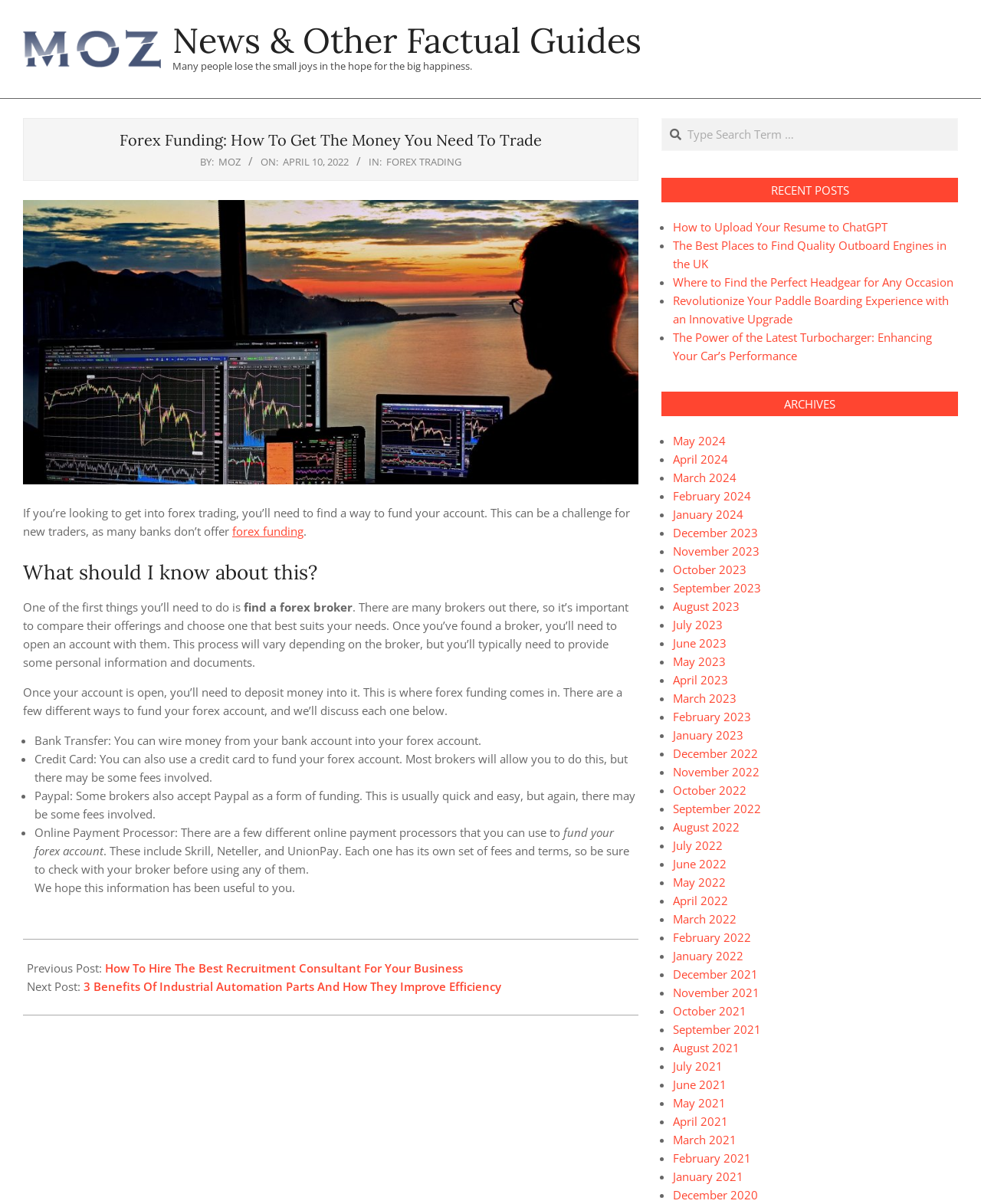With reference to the screenshot, provide a detailed response to the question below:
What is the topic of the current article?

The topic of the current article can be determined by looking at the main heading of the webpage, which is 'Forex Funding: How To Get The Money You Need To Trade'. This heading indicates that the article is about funding for forex trading.